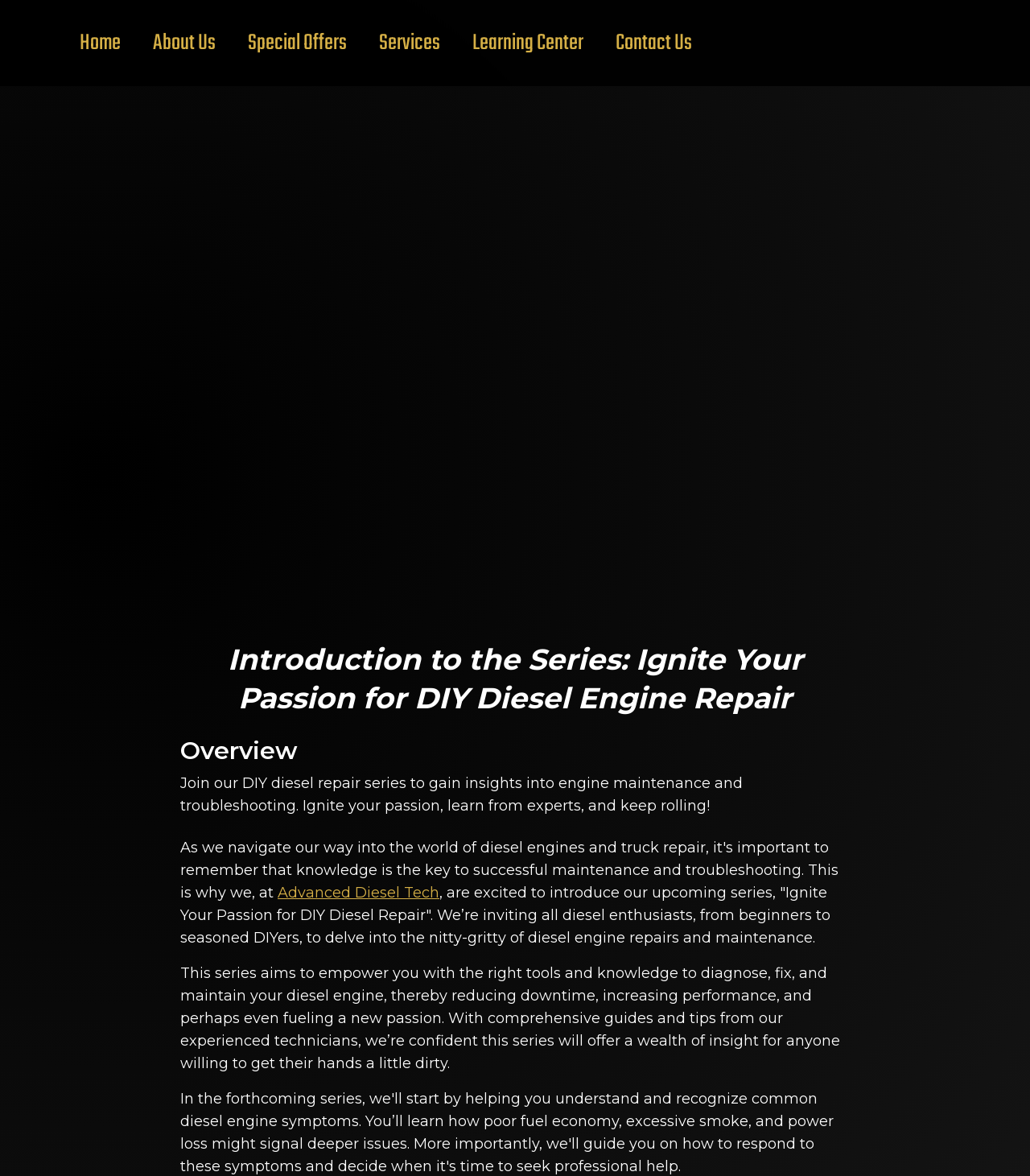Can you show the bounding box coordinates of the region to click on to complete the task described in the instruction: "click on the 'Home' link"?

[0.077, 0.022, 0.117, 0.051]